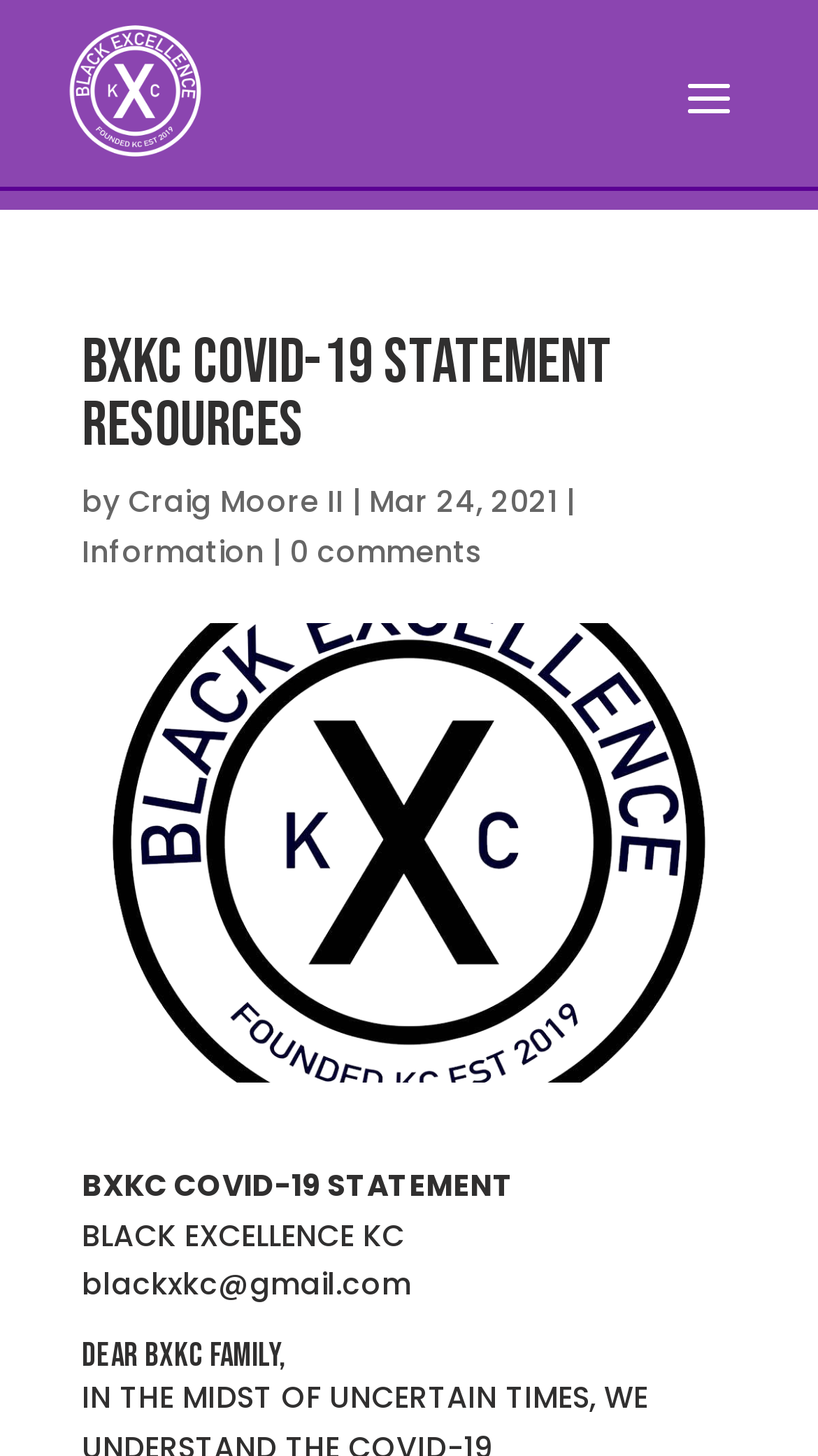Please provide the bounding box coordinate of the region that matches the element description: Craig Moore II. Coordinates should be in the format (top-left x, top-left y, bottom-right x, bottom-right y) and all values should be between 0 and 1.

[0.156, 0.33, 0.421, 0.359]